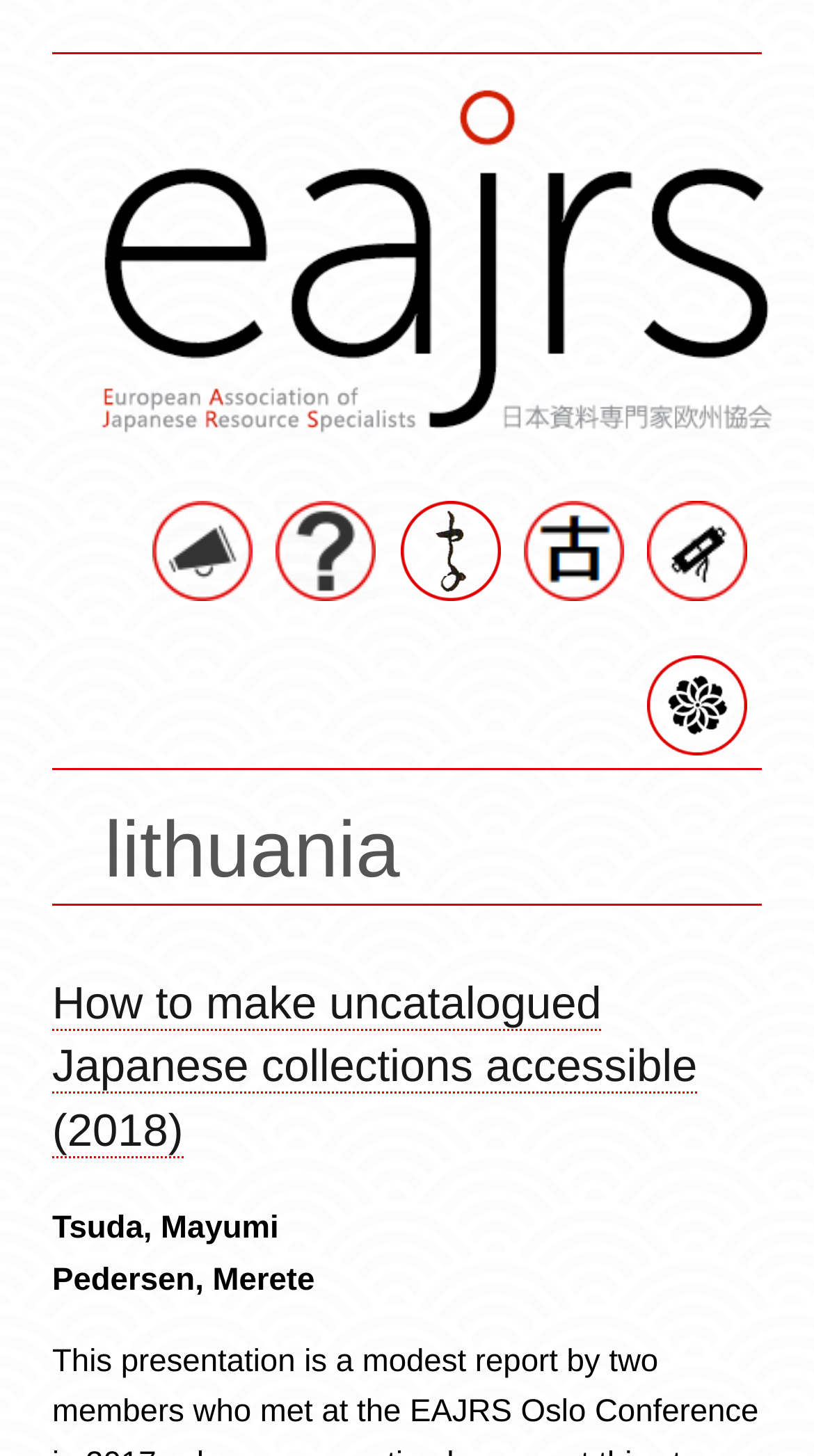Identify the coordinates of the bounding box for the element described below: "title="古書保存 WG"". Return the coordinates as four float numbers between 0 and 1: [left, top, right, bottom].

[0.643, 0.395, 0.784, 0.419]